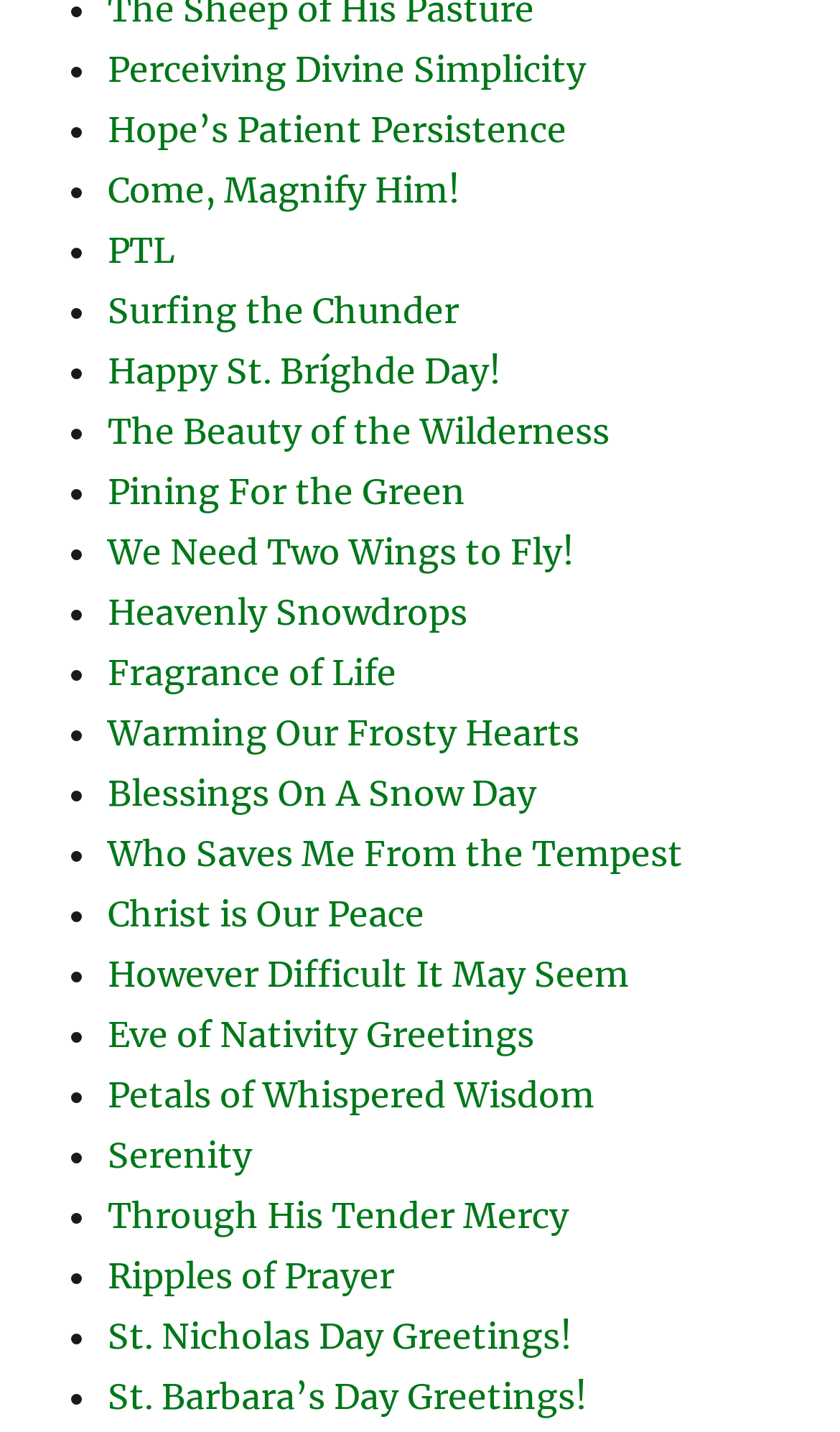Determine the bounding box coordinates for the region that must be clicked to execute the following instruction: "view the post of January 6, 2019".

None